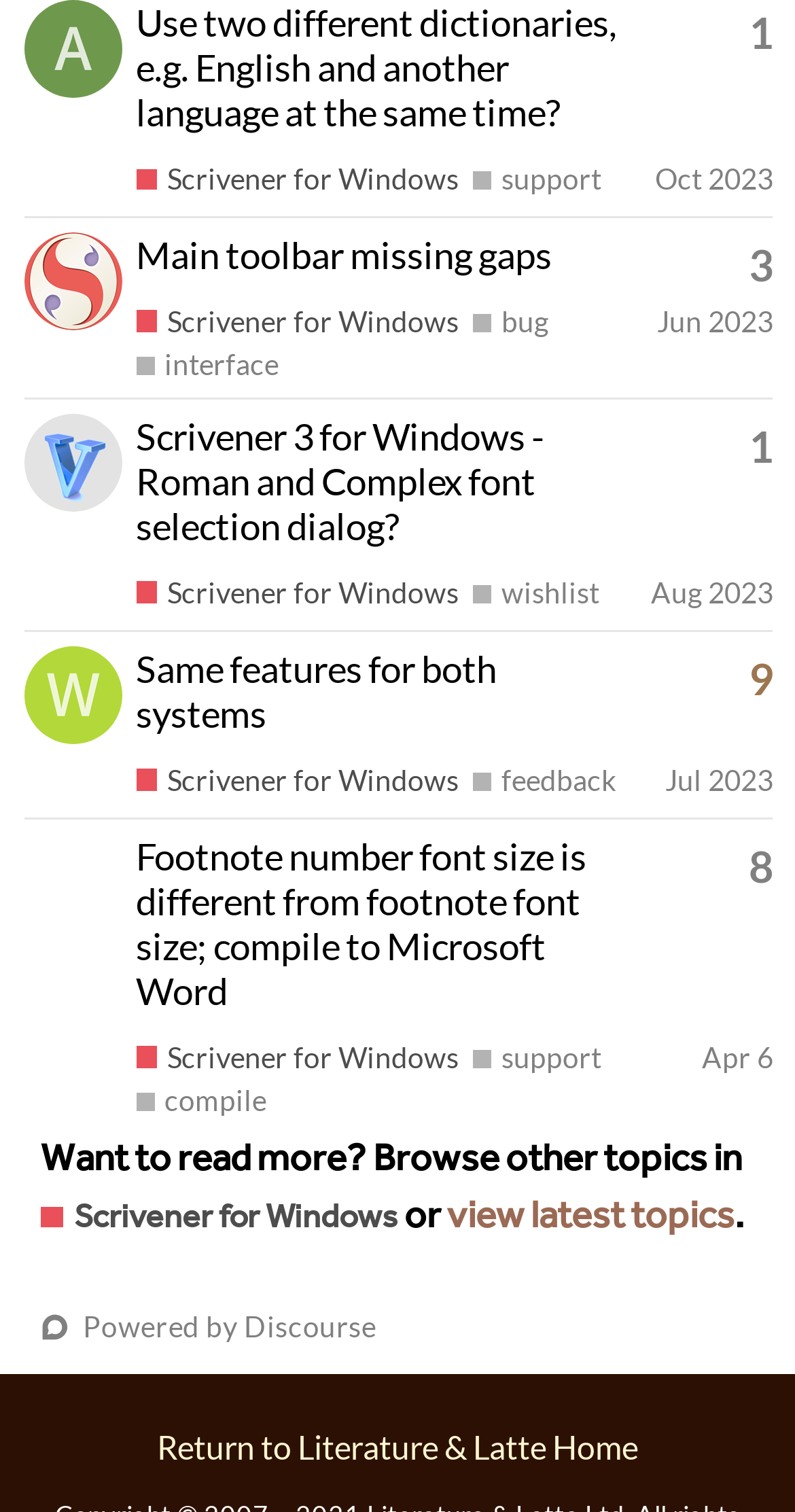Respond to the question below with a single word or phrase: What is the topic of the first discussion?

Use two different dictionaries